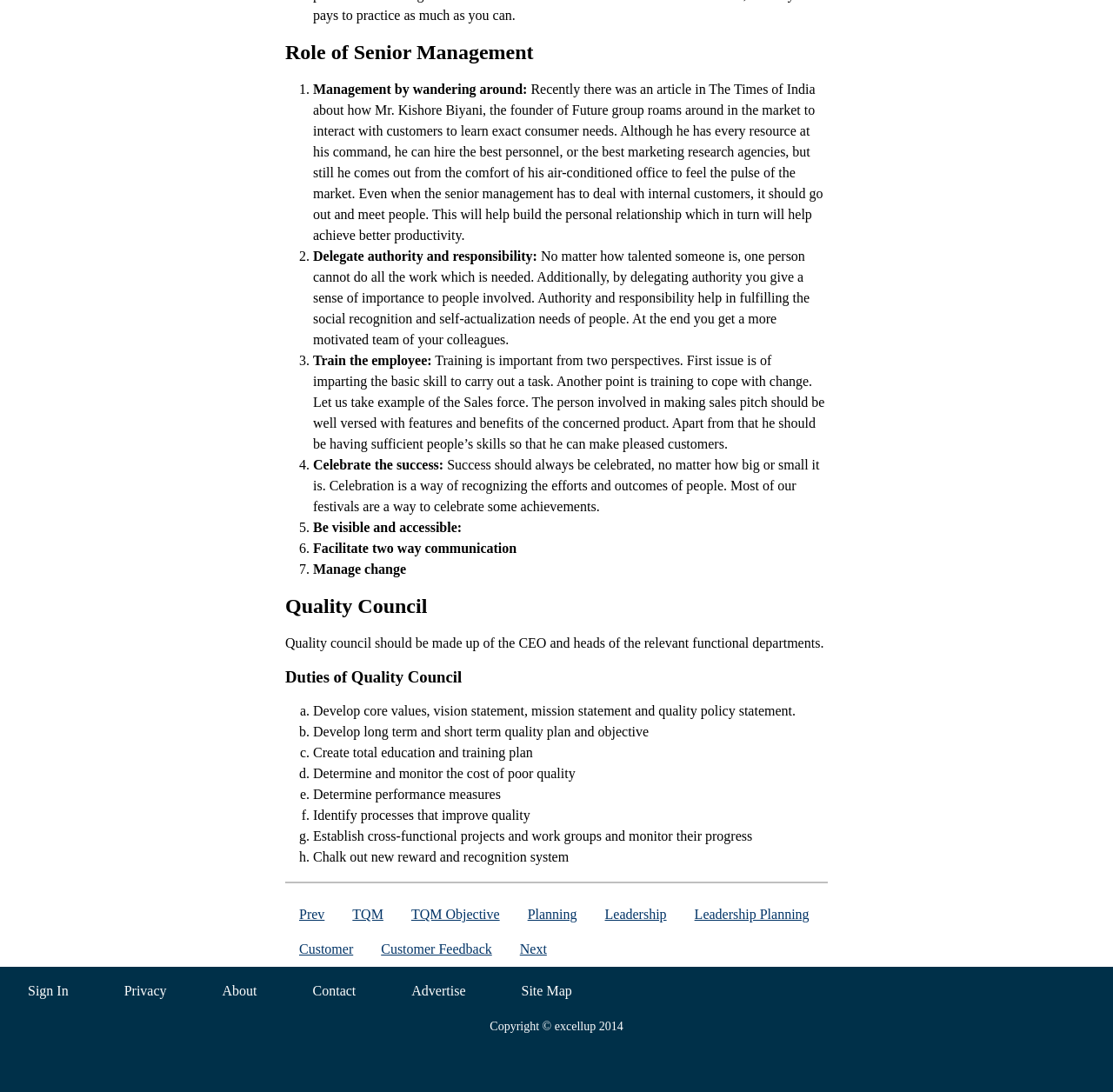Determine the bounding box coordinates of the clickable region to execute the instruction: "Click on 'Next'". The coordinates should be four float numbers between 0 and 1, denoted as [left, top, right, bottom].

[0.467, 0.862, 0.491, 0.876]